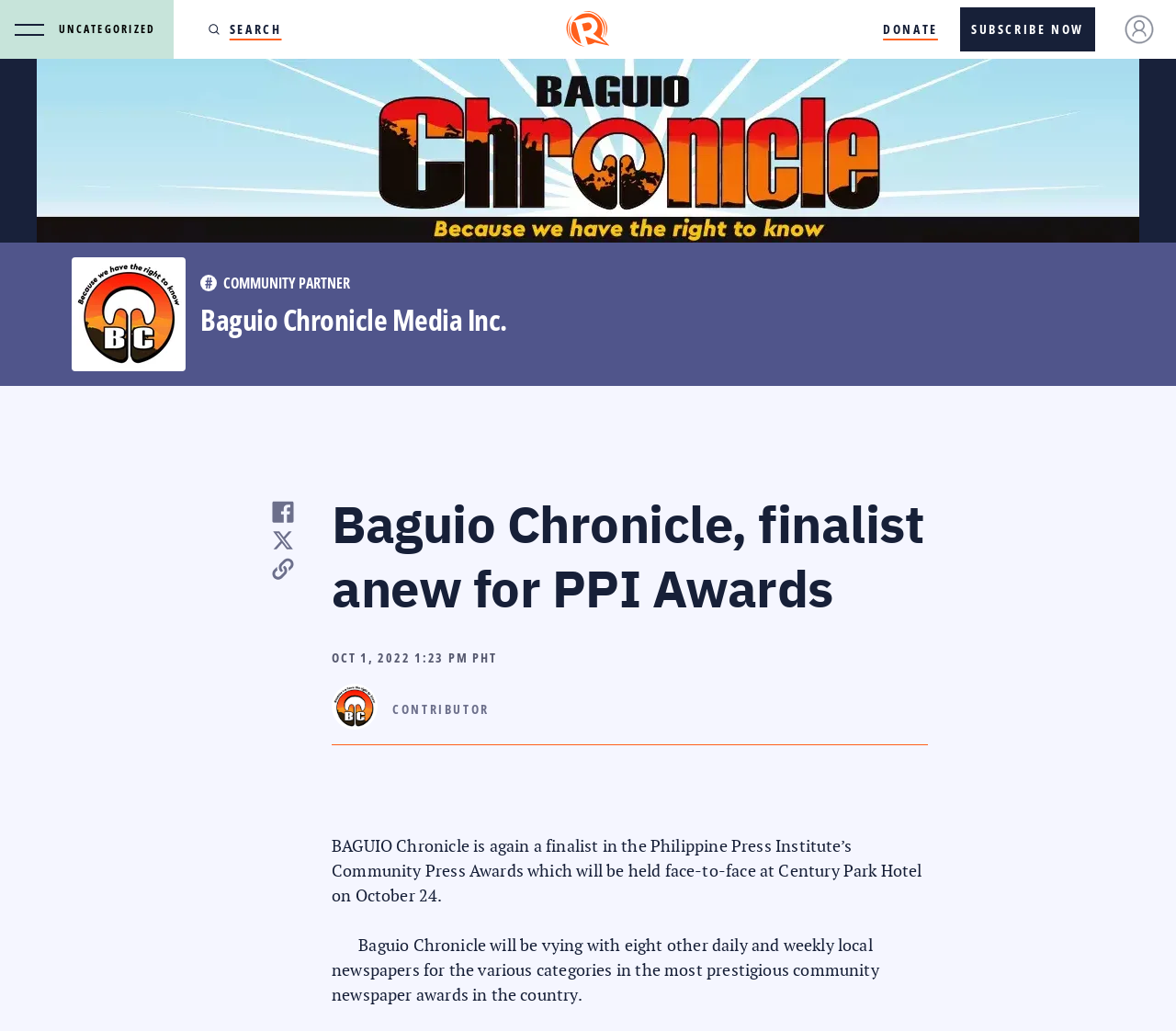Give a detailed explanation of the elements present on the webpage.

The webpage appears to be the homepage of the Baguio Chronicle, a news organization. At the top left corner, there is a button to open the navigation menu. Next to it, there are links to "UNCATEGORIZED" and "SEARCH", with a small image icon beside the "SEARCH" link. 

On the top right corner, there are links to "RAPPLER", "DONATE", "SUBSCRIBE NOW", and "LOGIN", each accompanied by a small image icon. 

Below the top navigation bar, there is a section with a heading "Baguio Chronicle Media Inc." that contains links to the organization's social media profiles, including Facebook and Twitter, each with a small image icon. 

The main content of the page is an article with the title "Baguio Chronicle, finalist anew for PPI Awards". The article is dated "OCT 1, 2022 1:23 PM PHT" and has a contributor credited. The article text describes the Baguio Chronicle being a finalist in the Philippine Press Institute's Community Press Awards, which will be held at Century Park Hotel on October 24. The article continues to describe the awards and the competition the Baguio Chronicle will face.